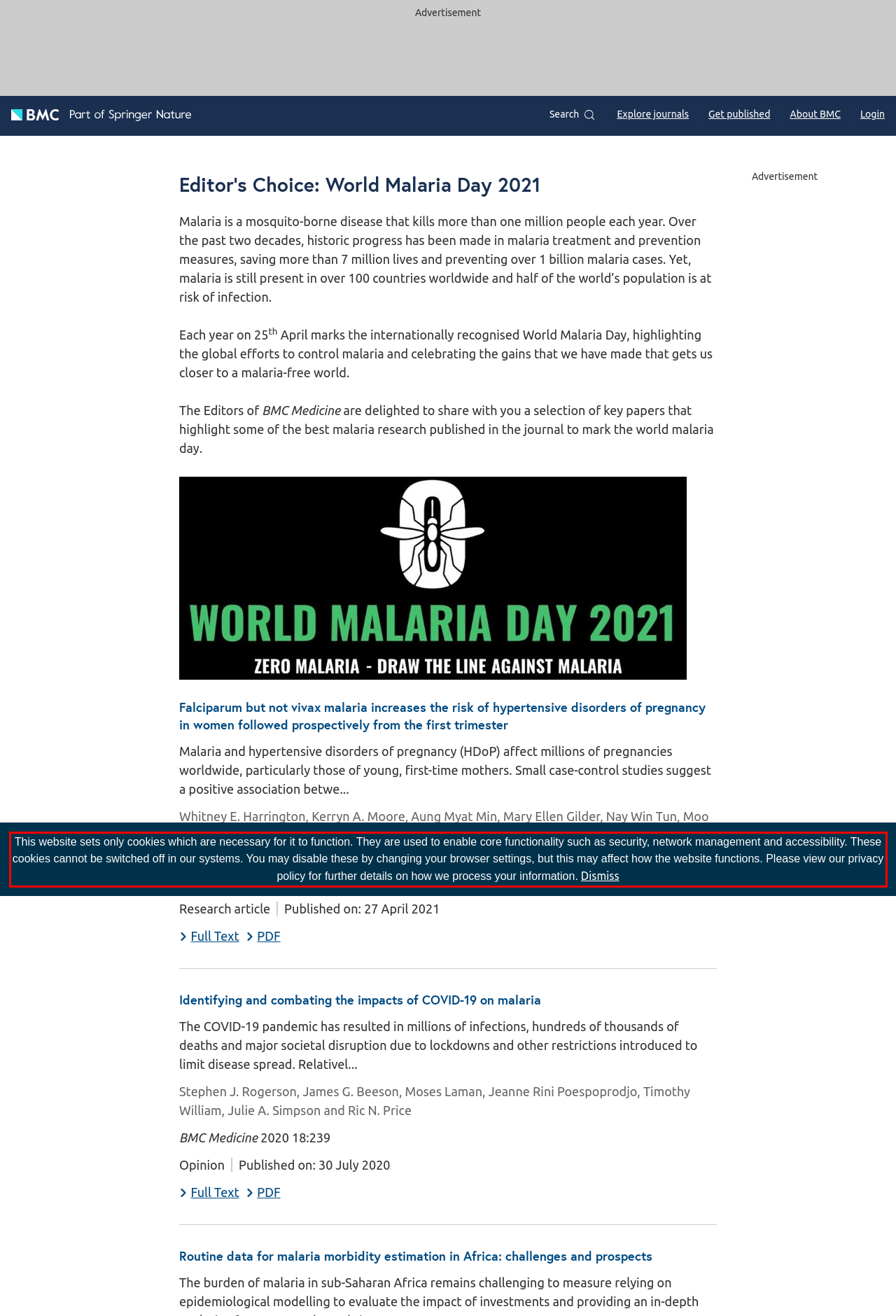You have a screenshot with a red rectangle around a UI element. Recognize and extract the text within this red bounding box using OCR.

This website sets only cookies which are necessary for it to function. They are used to enable core functionality such as security, network management and accessibility. These cookies cannot be switched off in our systems. You may disable these by changing your browser settings, but this may affect how the website functions. Please view our privacy policy for further details on how we process your information.Dismiss